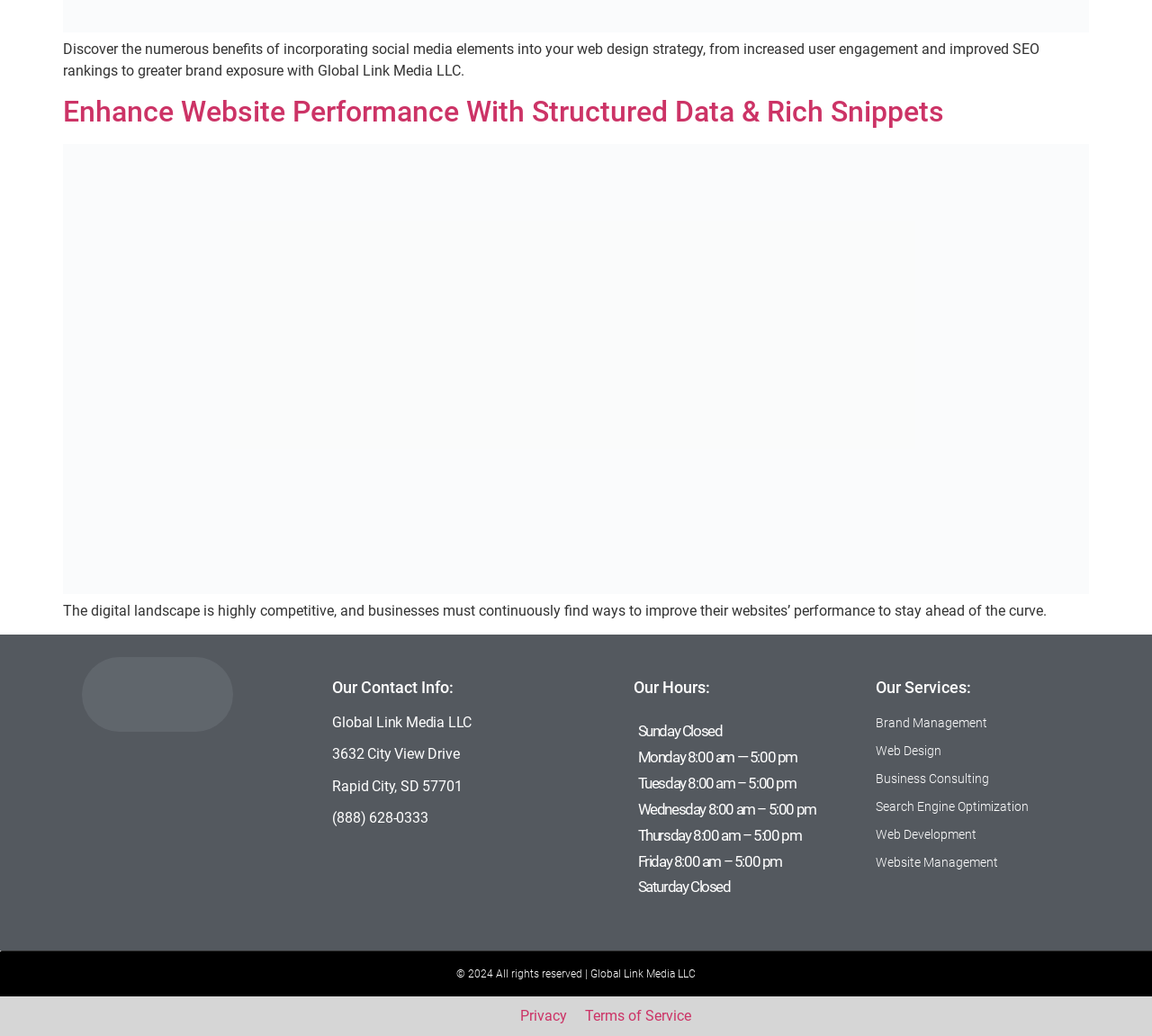Kindly determine the bounding box coordinates of the area that needs to be clicked to fulfill this instruction: "Contact Global Link Media LLC".

[0.289, 0.656, 0.55, 0.672]